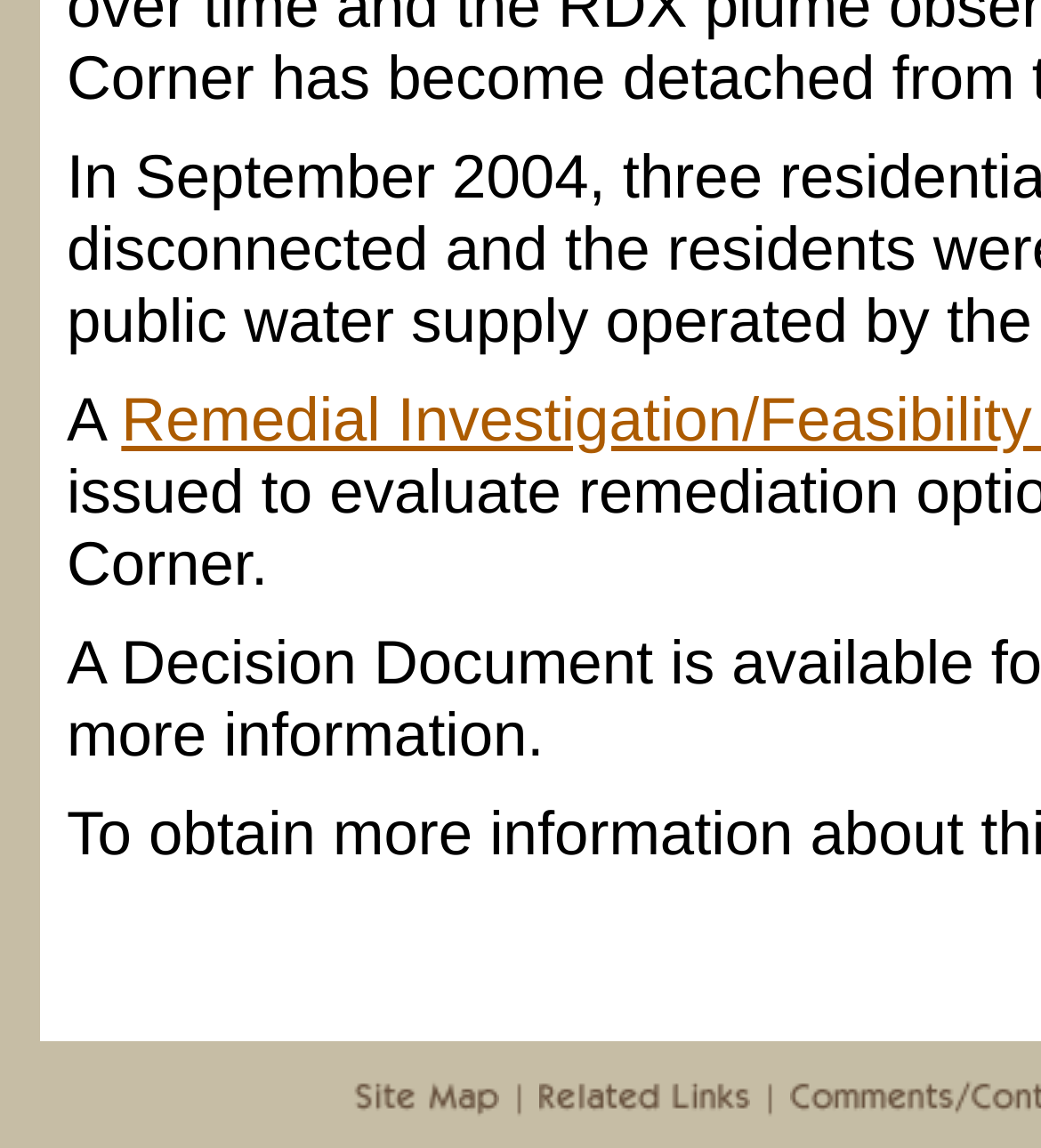What is the purpose of the images in the bottom row?
Refer to the screenshot and respond with a concise word or phrase.

Decorative